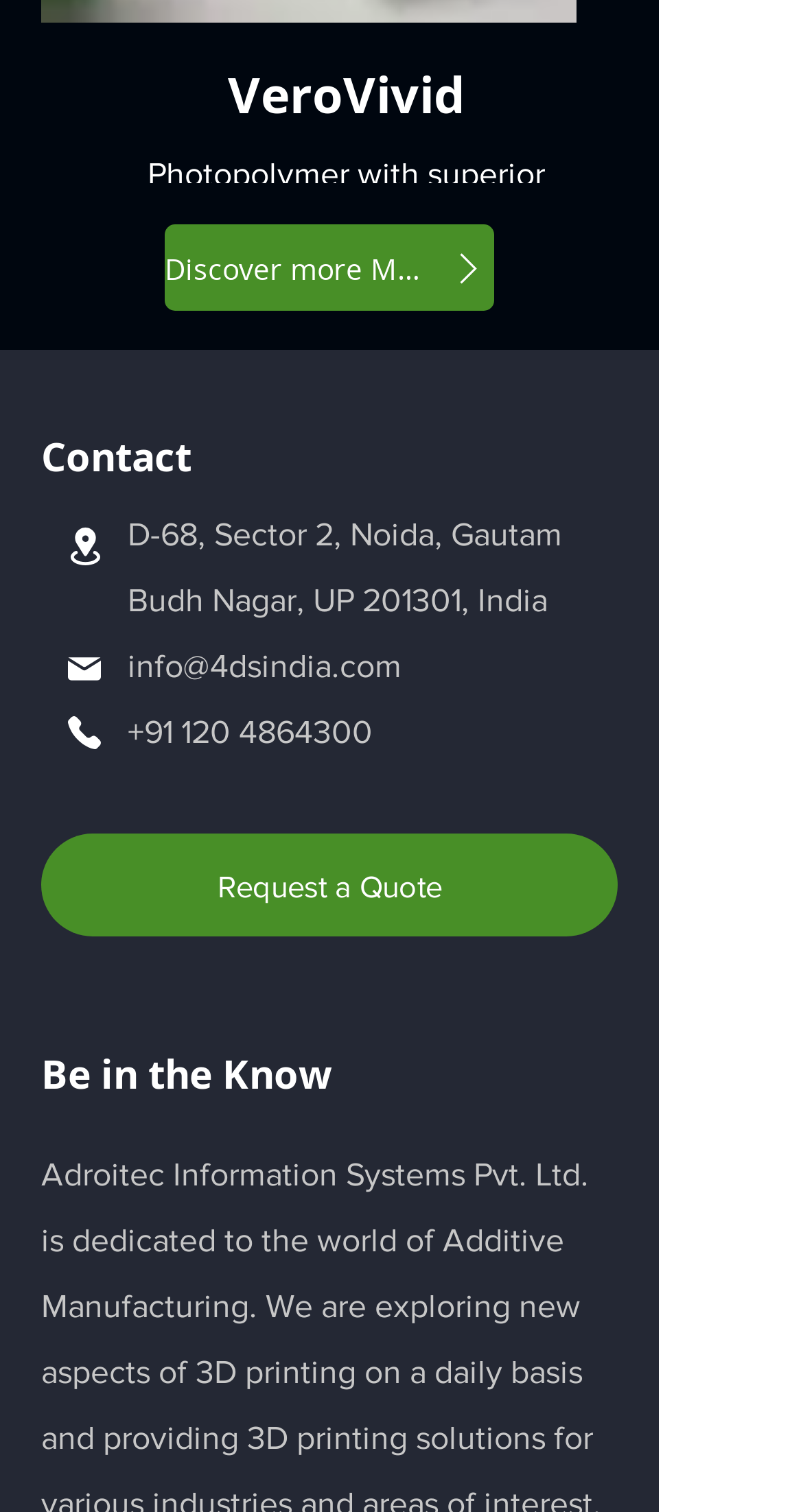Please use the details from the image to answer the following question comprehensively:
What is the location of the company?

The location of the company can be found in the static text element on the webpage, which provides the full address as 'D-68, Sector 2, Noida, Gautam Budh Nagar, UP 201301, India'.